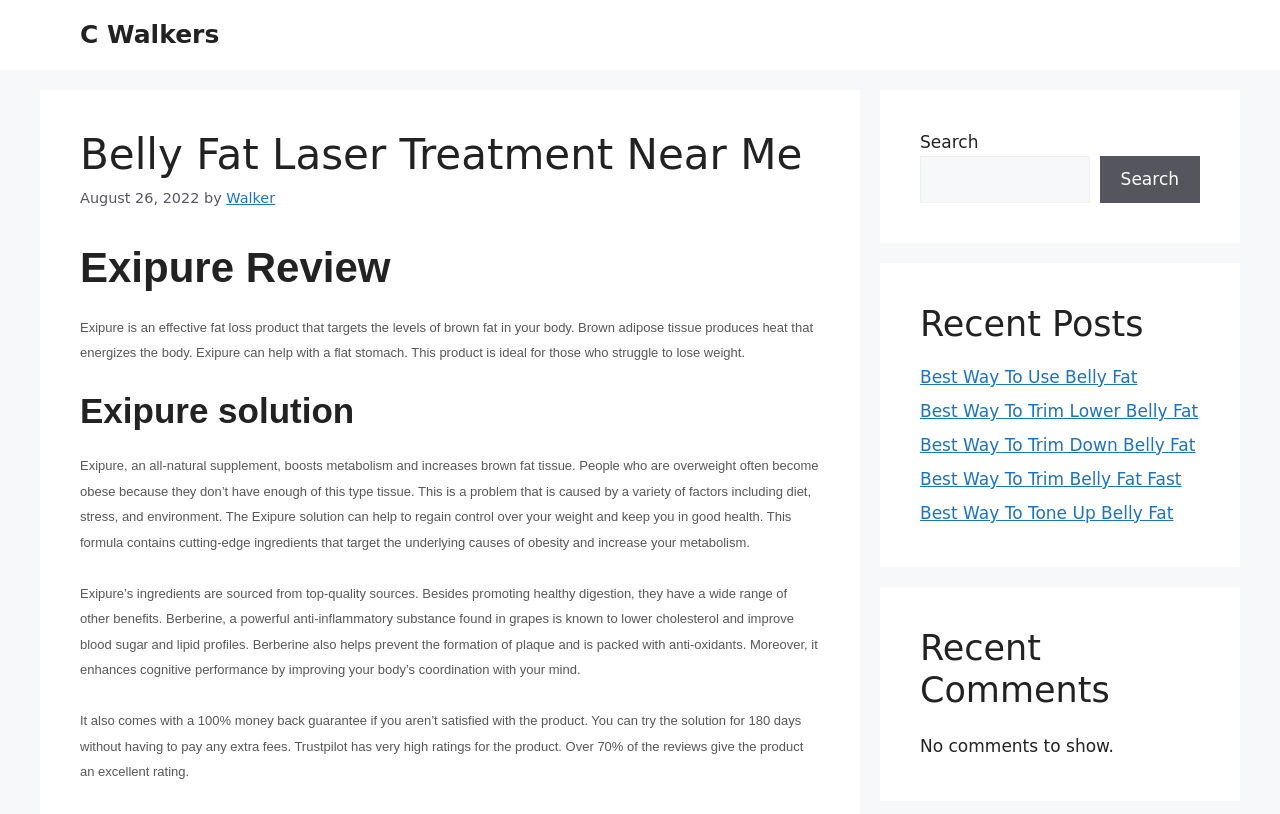What is the name of the website?
Give a thorough and detailed response to the question.

I determined the answer by looking at the banner element at the top of the webpage, which contains the link 'C Walkers'. This suggests that 'C Walkers' is the name of the website.